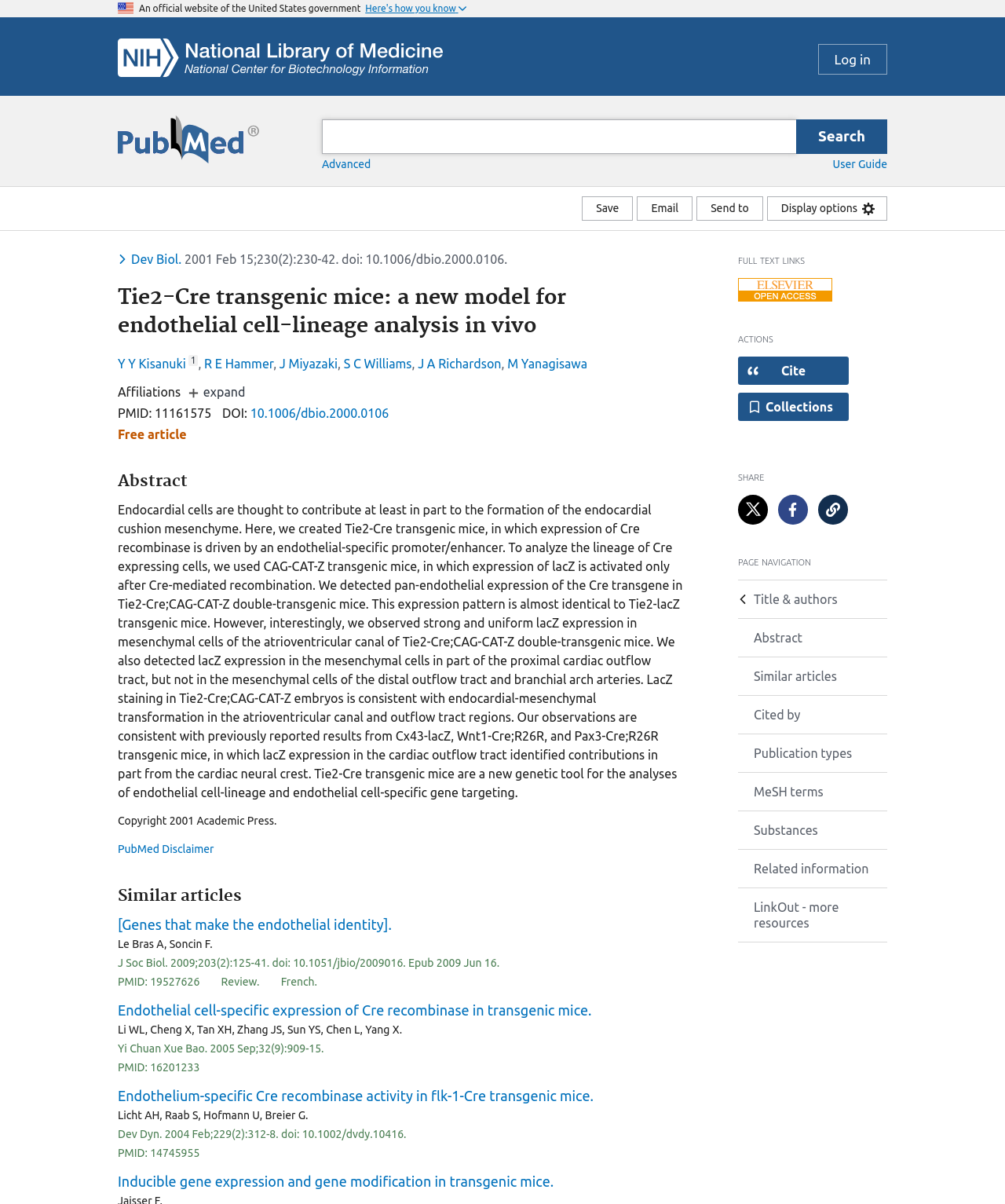What is the title of the article?
Please answer the question with a detailed and comprehensive explanation.

I found the answer by looking at the heading element with the text 'Tie2-Cre transgenic mice: a new model for endothelial cell-lineage analysis in vivo', which appears to be the title of the article.